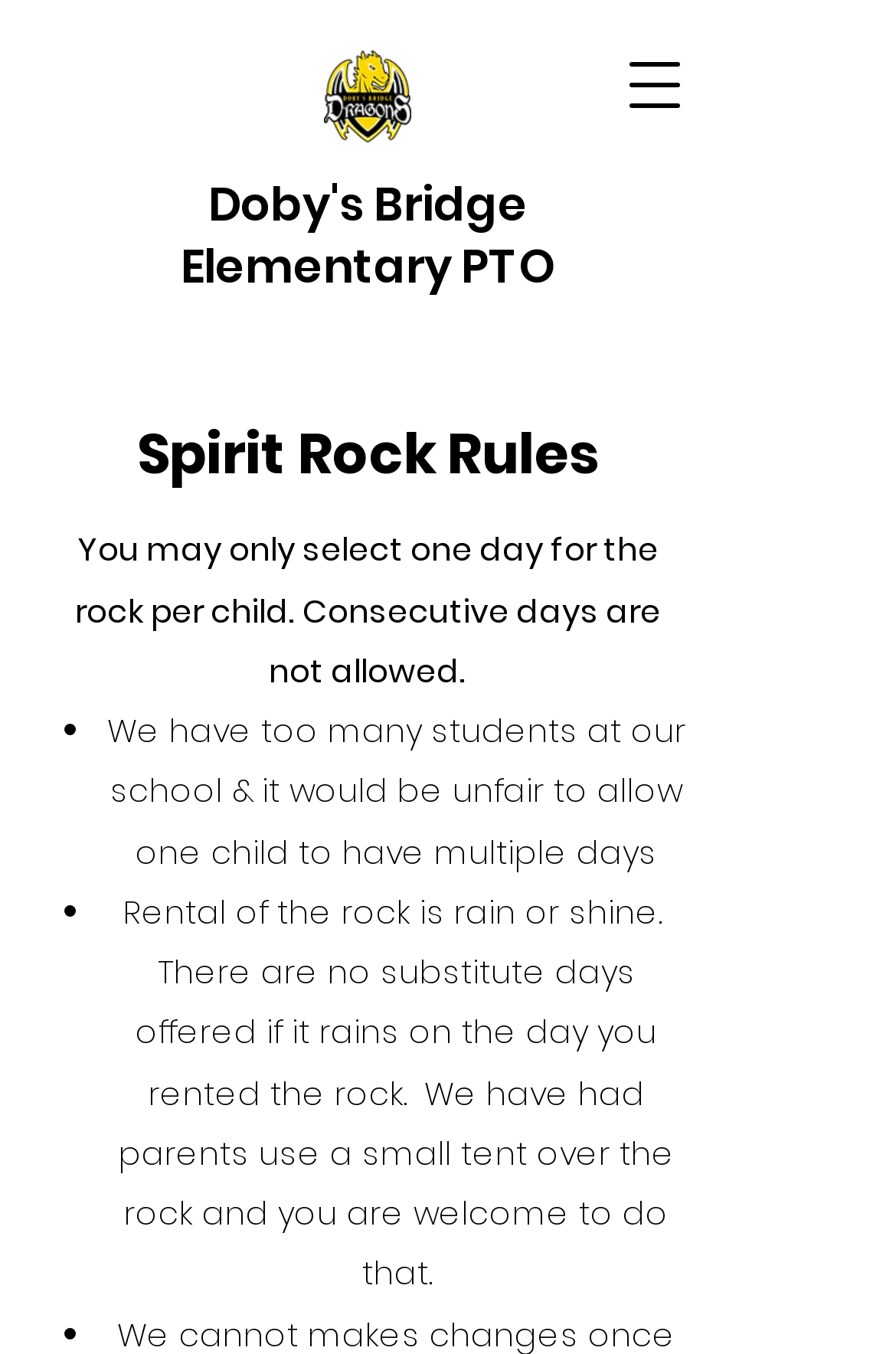Extract the bounding box of the UI element described as: "Doby's Bridge Elementary PTO".

[0.201, 0.127, 0.619, 0.221]